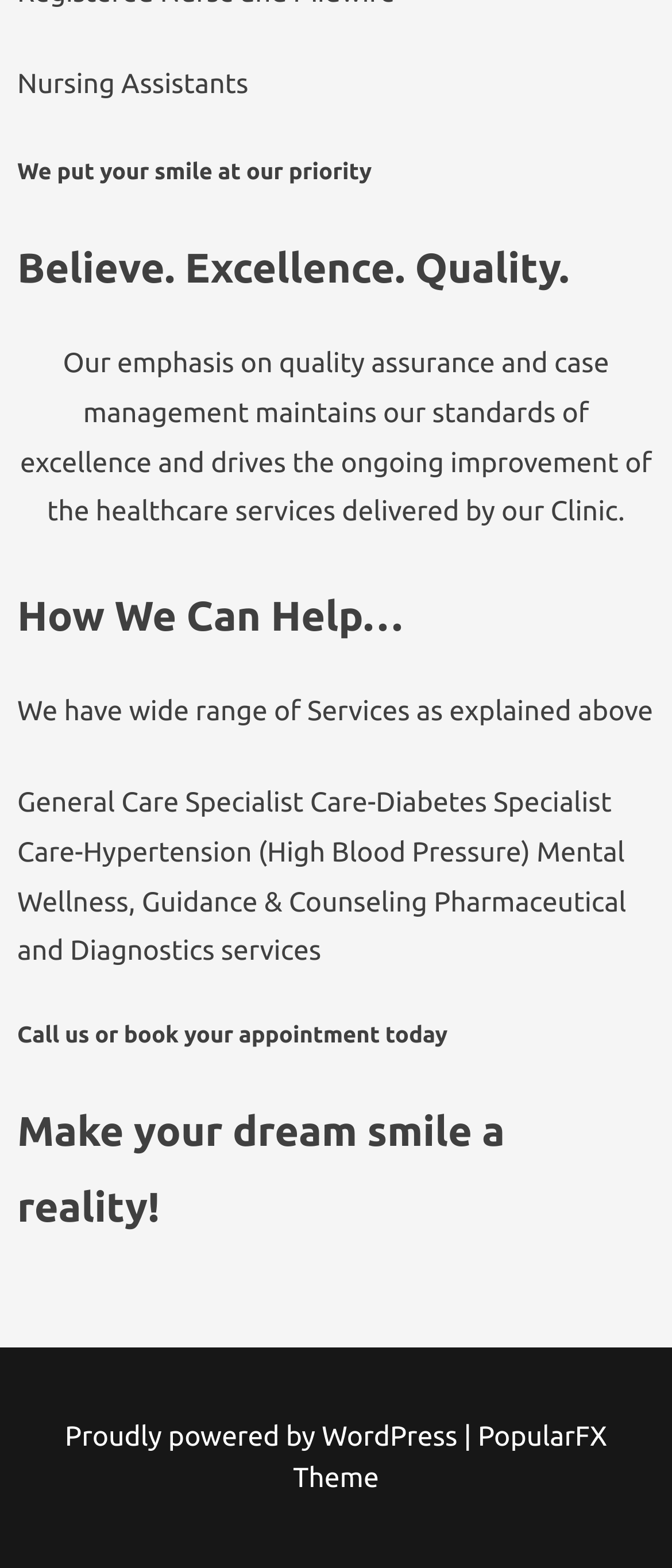How can one contact the clinic? Please answer the question using a single word or phrase based on the image.

Call or book an appointment